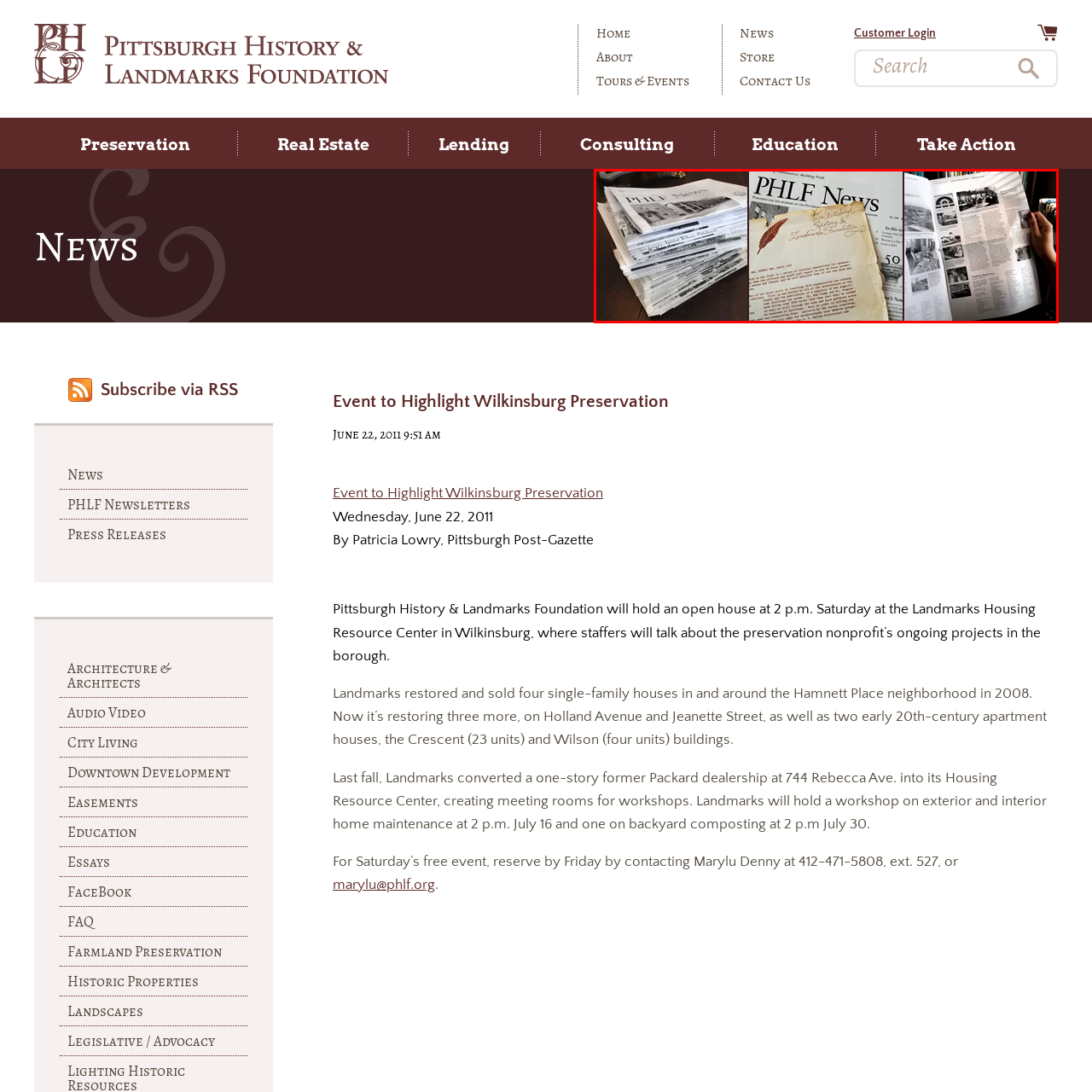Articulate a detailed description of the image inside the red frame.

The image features a rich collage of historical publications related to the Pittsburgh History & Landmarks Foundation (PHLF). On the left, a stack of neatly organized black-and-white issues of "PHLF News" showcases the foundation’s ongoing commitment to preservation and community awareness. The central piece highlights a vintage letter, elegantly adorned with a decorative feather, symbolizing the foundation's heritage and historical significance. To the right, a close-up view of a magazine reveals detailed articles and photographs, likely showcasing historical landmarks and preservation efforts. This visual representation not only emphasizes PHLF's dedication to preserving Pittsburgh's architectural heritage but also invites viewers to engage with the foundation’s educational resources and historical narrative.